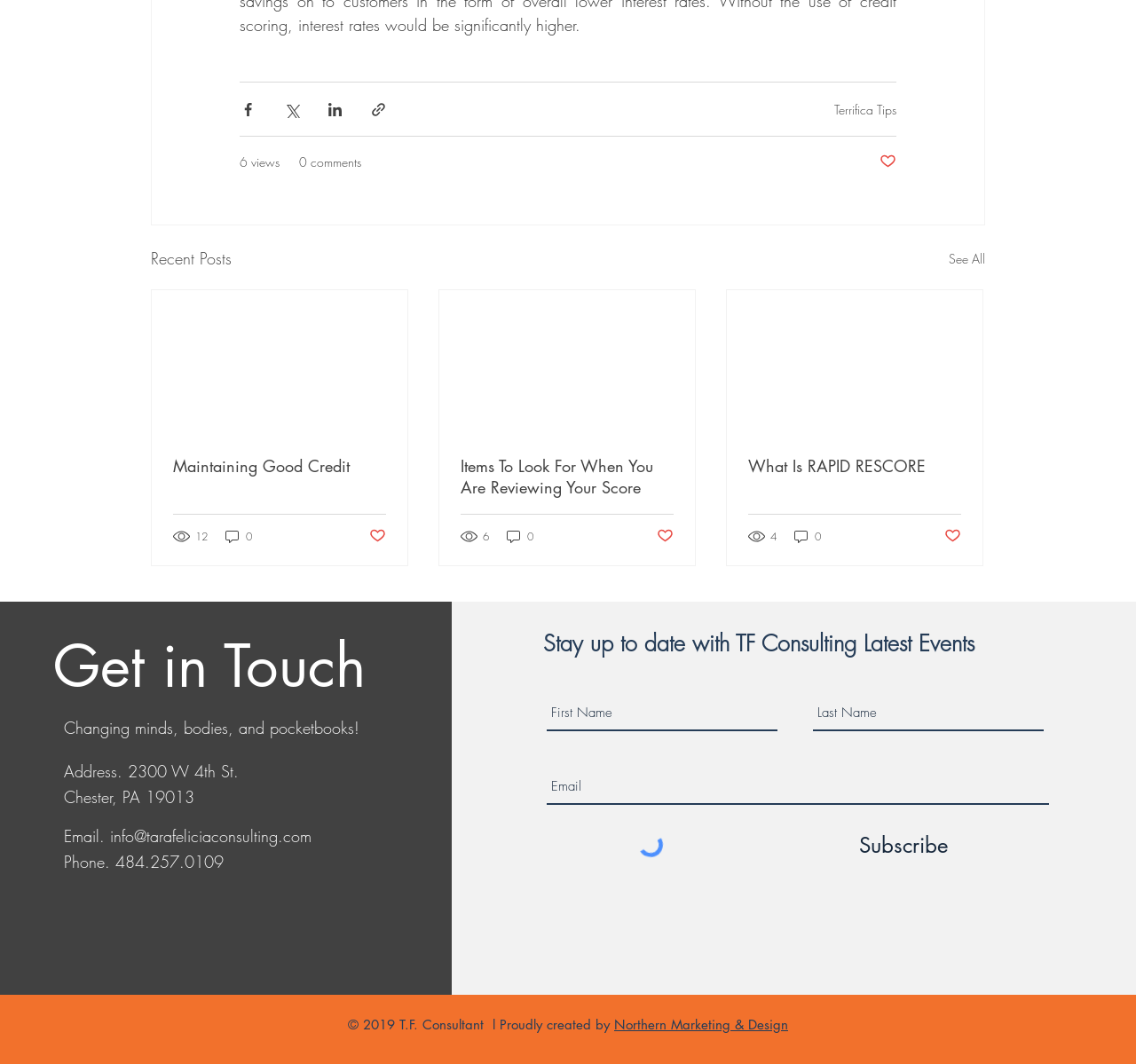What is the purpose of the 'Subscribe' button?
Please respond to the question with as much detail as possible.

The 'Subscribe' button is used to stay updated with the latest events of TF Consulting, as indicated by the heading 'Stay up to date with TF Consulting Latest Events' above the subscription form.